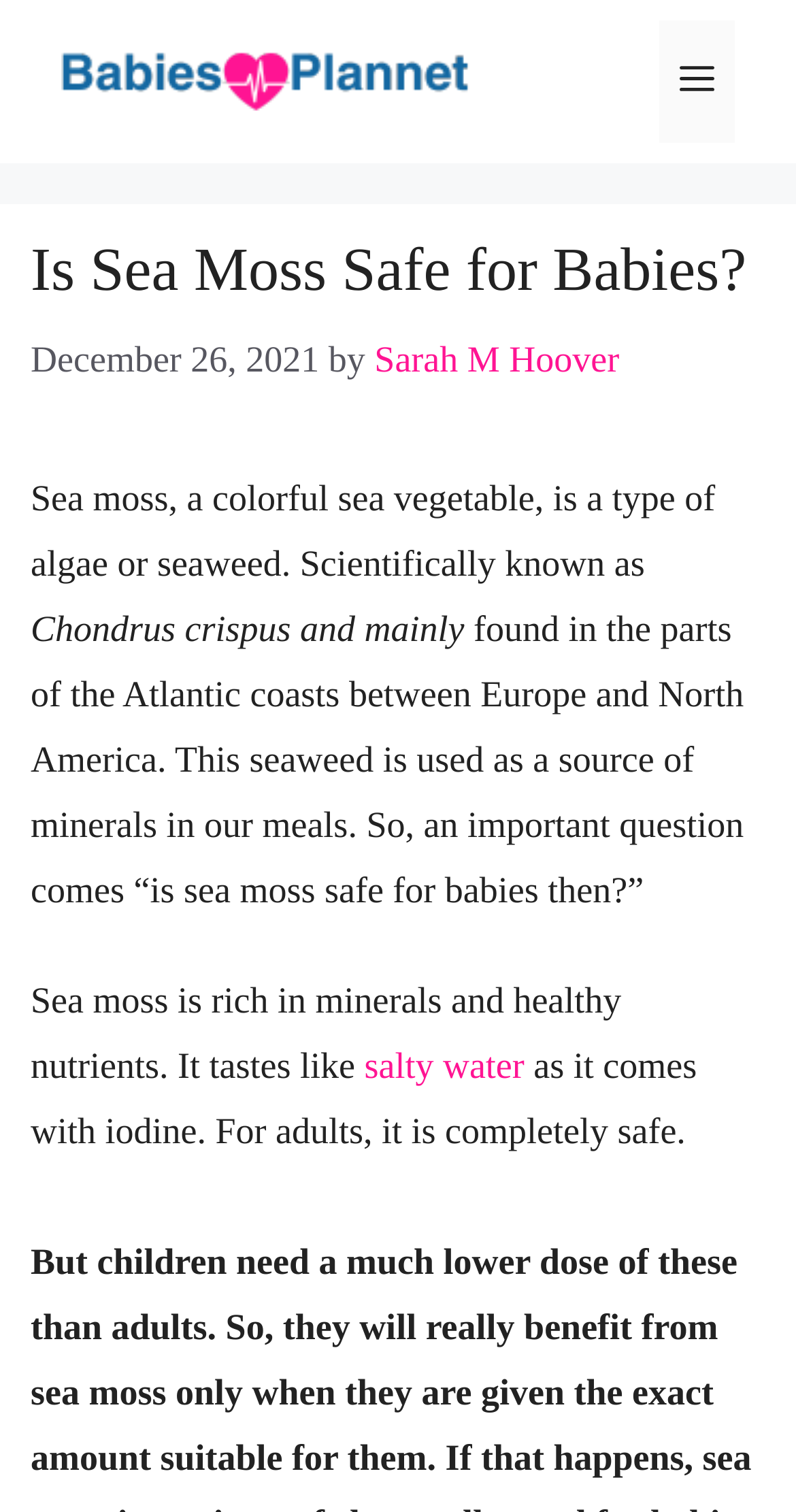Create an elaborate caption for the webpage.

The webpage is about the safety of sea moss for babies. At the top, there is a banner with the site's name, "Babiesplannet", accompanied by an image of the same name. To the right of the banner, there is a navigation menu toggle button labeled "MENU". 

Below the banner, there is a header section with a heading that reads "Is Sea Moss Safe for Babies?" followed by the date "December 26, 2021" and the author's name, "Sarah M Hoover". 

The main content of the webpage is a series of paragraphs that discuss the properties and benefits of sea moss. The text explains that sea moss is a type of algae or seaweed, rich in minerals and healthy nutrients, and is used as a source of minerals in meals. It also describes the taste of sea moss as similar to salty water due to its high iodine content. The text is divided into several paragraphs, with some links embedded within the text, such as "salty water".